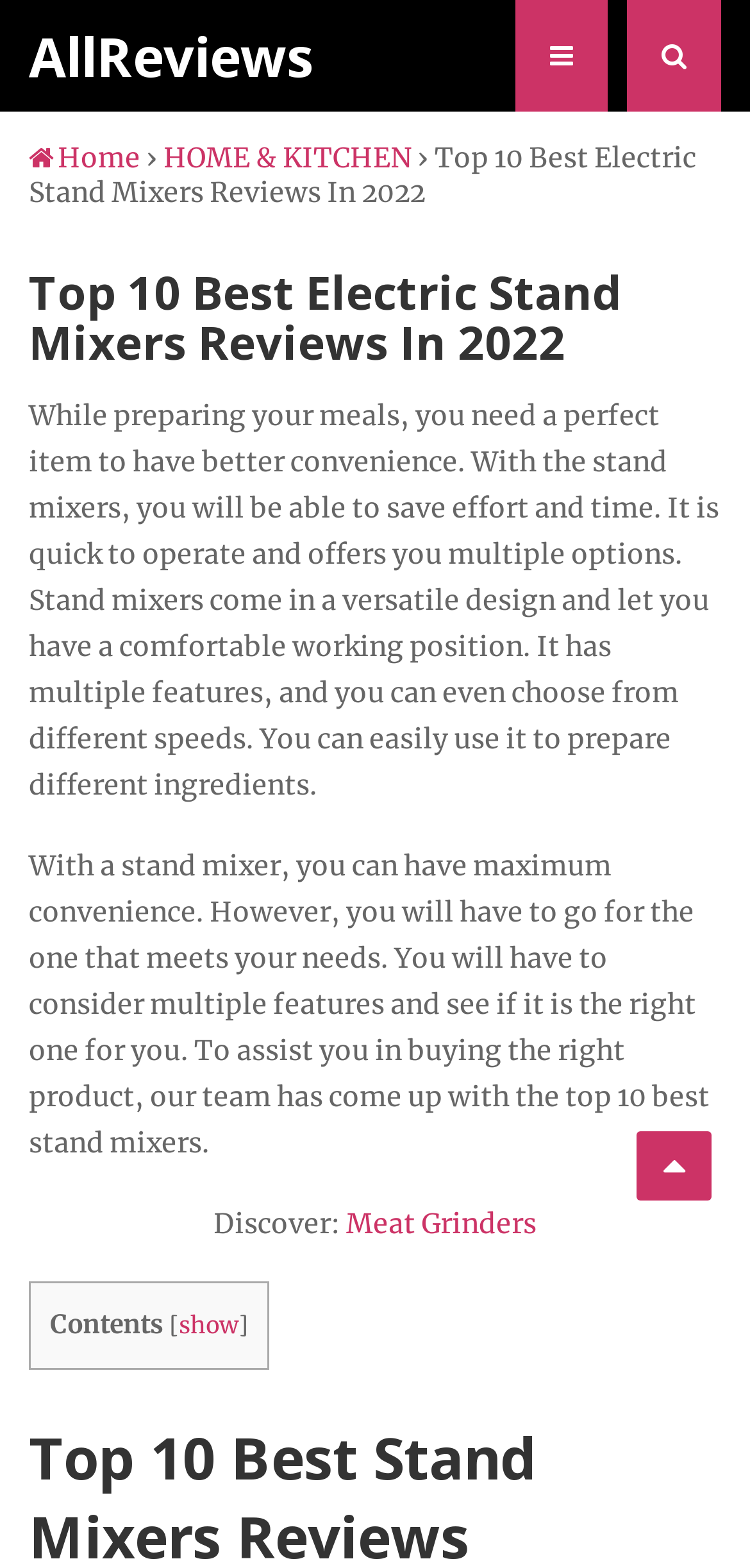What type of products are reviewed on this webpage?
Deliver a detailed and extensive answer to the question.

The webpage is focused on reviewing the top 10 best electric stand mixers, which suggests that the products being reviewed are electric stand mixers. The webpage provides information about the features and benefits of these products to help users make an informed purchasing decision.